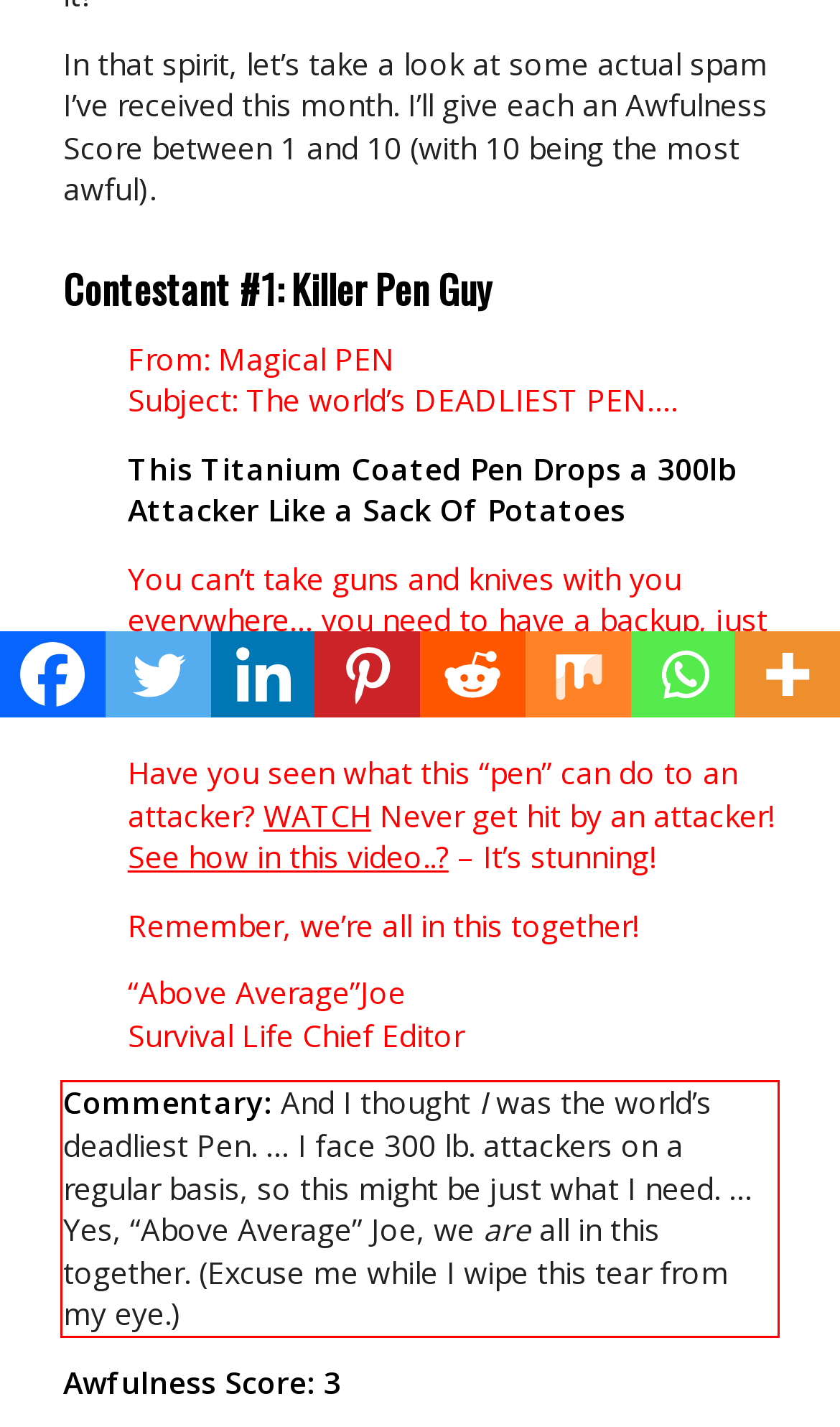Please identify and extract the text content from the UI element encased in a red bounding box on the provided webpage screenshot.

Commentary: And I thought I was the world’s deadliest Pen. … I face 300 lb. attackers on a regular basis, so this might be just what I need. … Yes, “Above Average” Joe, we are all in this together. (Excuse me while I wipe this tear from my eye.)